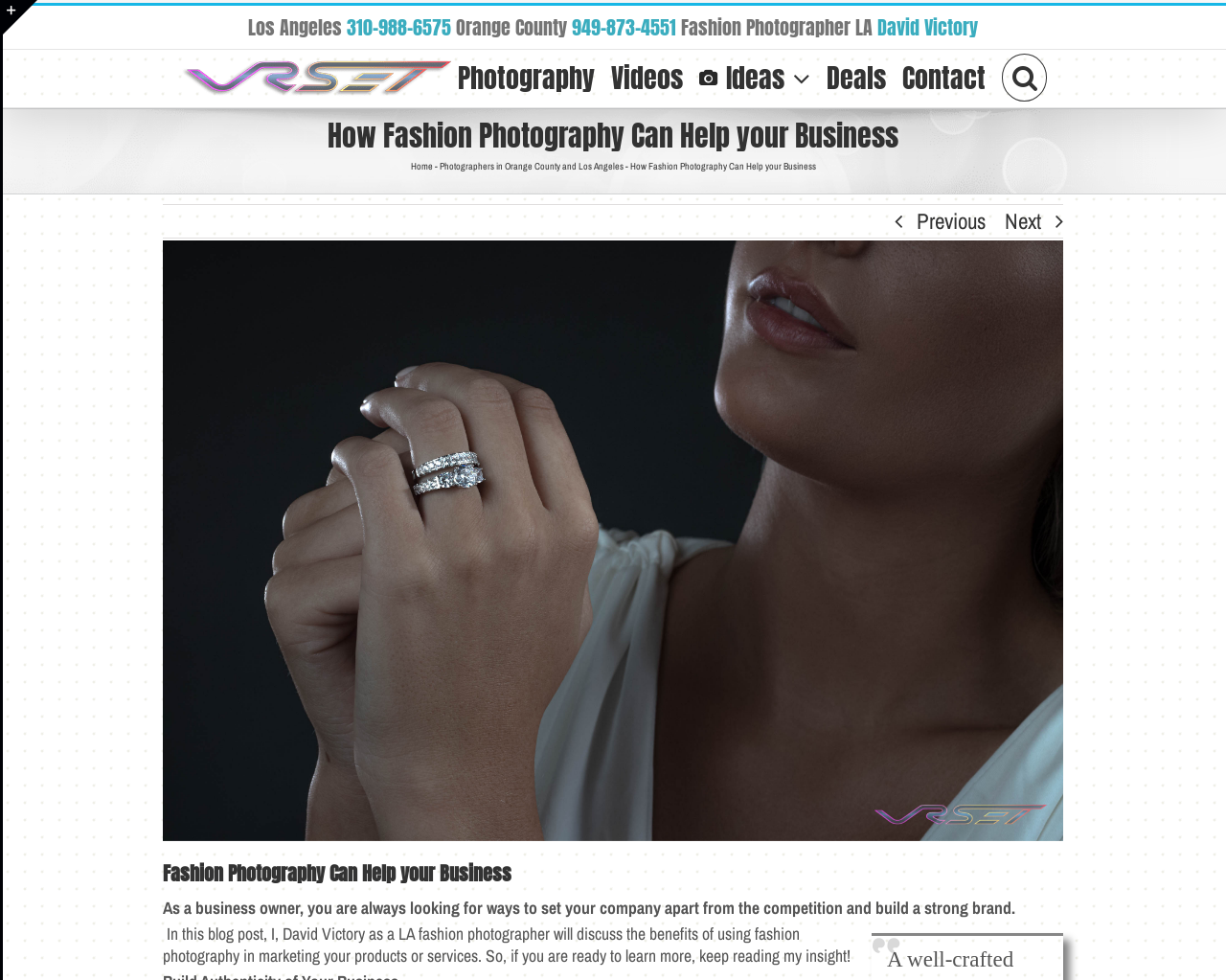Provide a brief response using a word or short phrase to this question:
What is the purpose of the breadcrumbs navigation?

To show page hierarchy